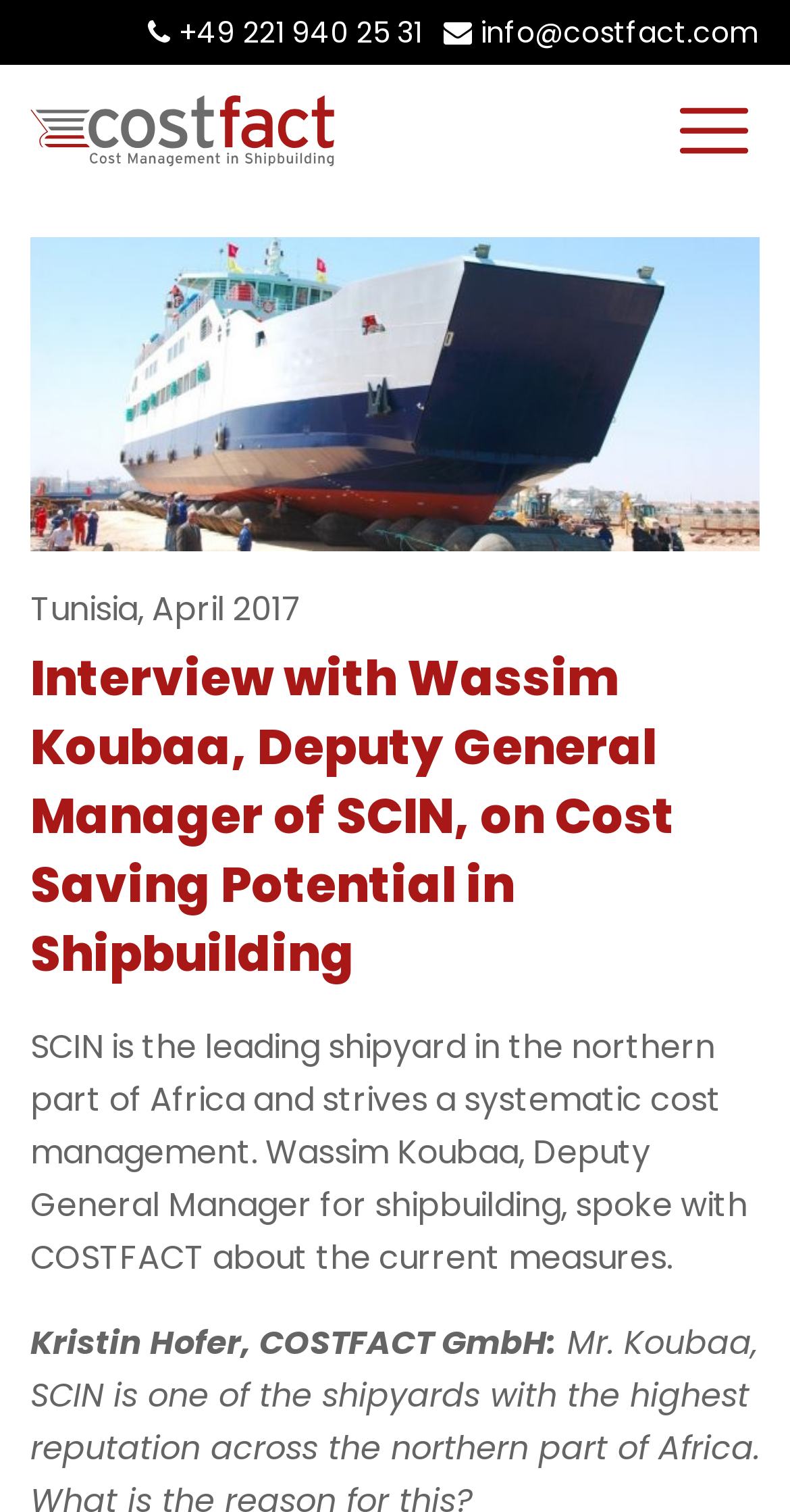Please find the bounding box for the UI component described as follows: "+49 221 940 25 31".

[0.226, 0.008, 0.533, 0.035]